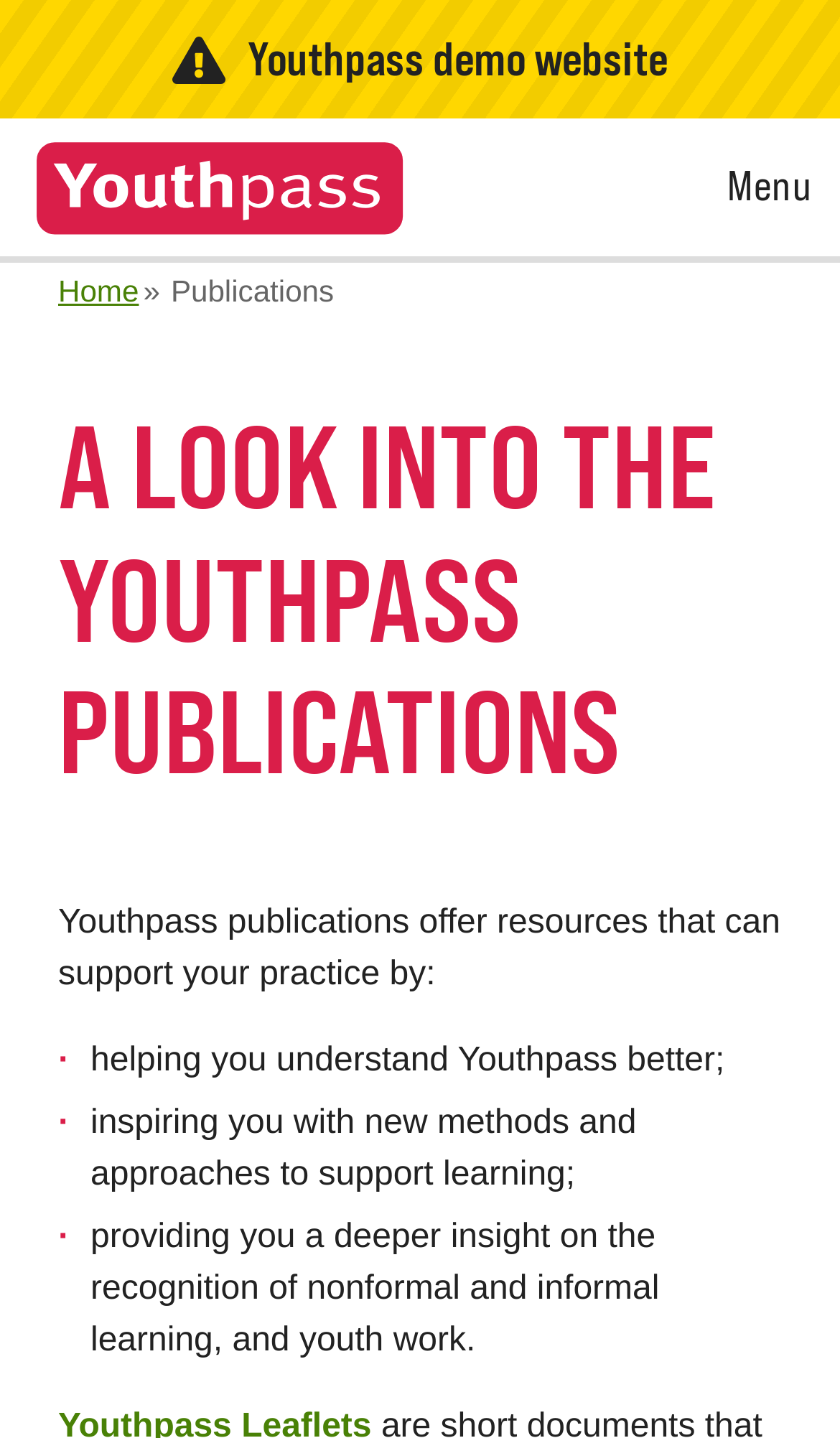Please give a short response to the question using one word or a phrase:
How many links are in the breadcrumb navigation?

2